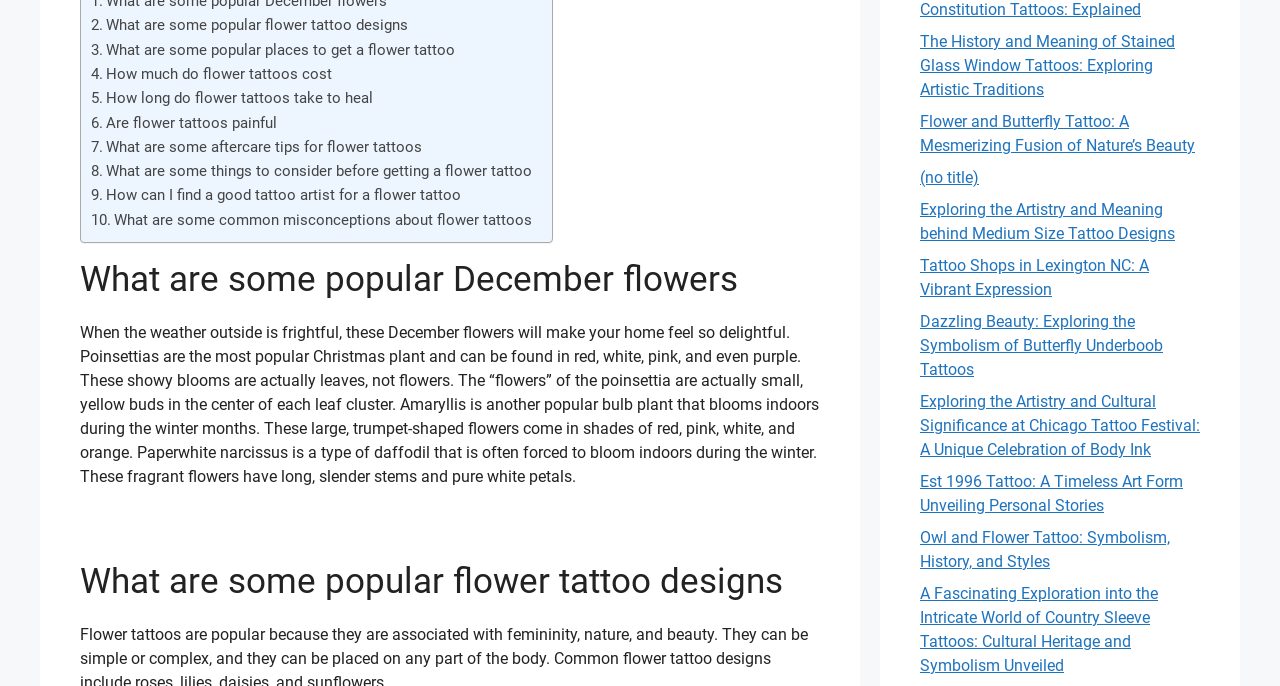Locate the bounding box coordinates of the segment that needs to be clicked to meet this instruction: "Read about 'What are some popular December flowers'".

[0.062, 0.378, 0.641, 0.439]